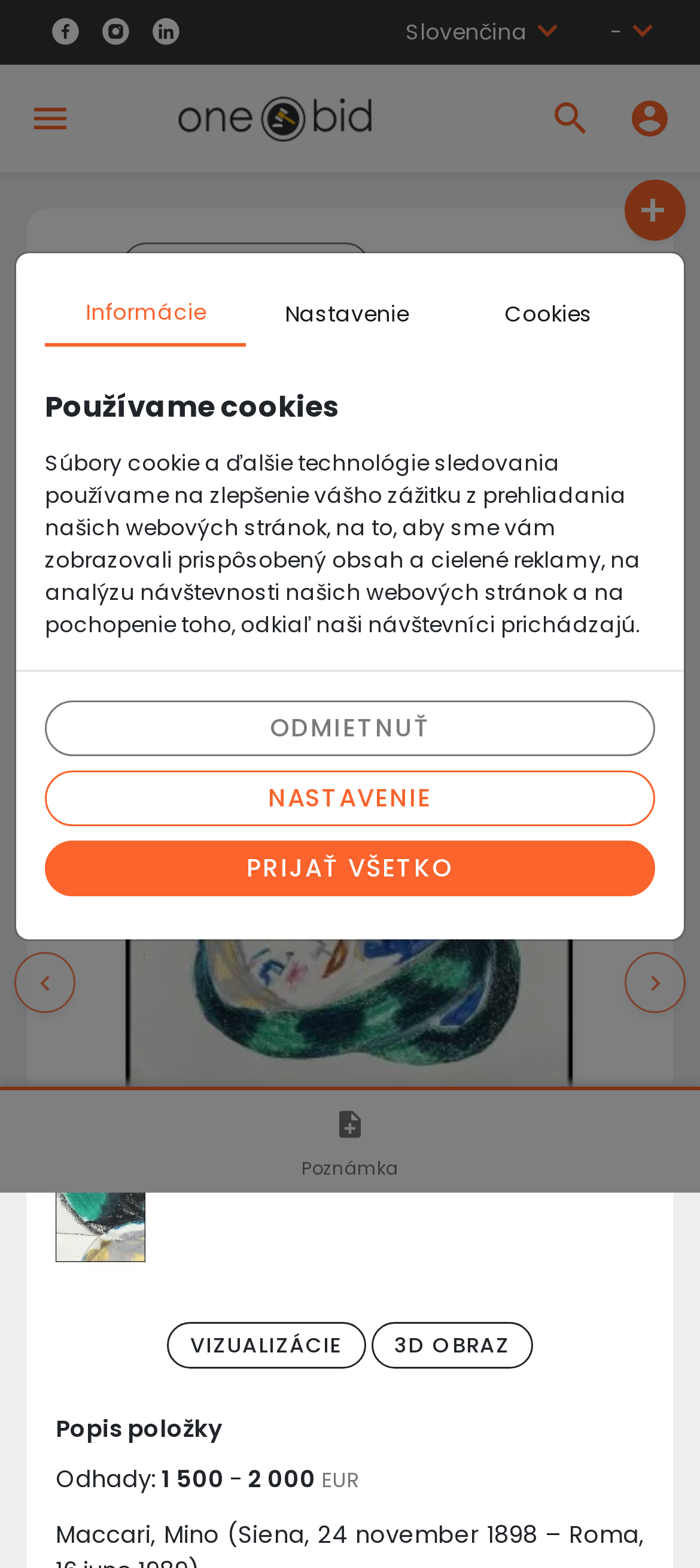Identify the bounding box coordinates of the clickable region to carry out the given instruction: "View Maccari, Mino poster sketch details".

[0.079, 0.364, 0.921, 0.708]